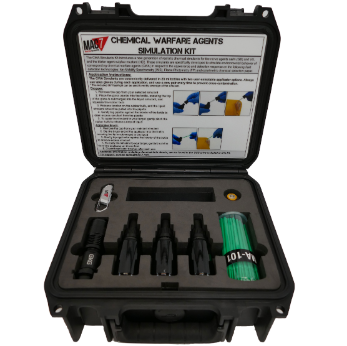What is the color of the tape in the kit?
Please provide a single word or phrase answer based on the image.

Green